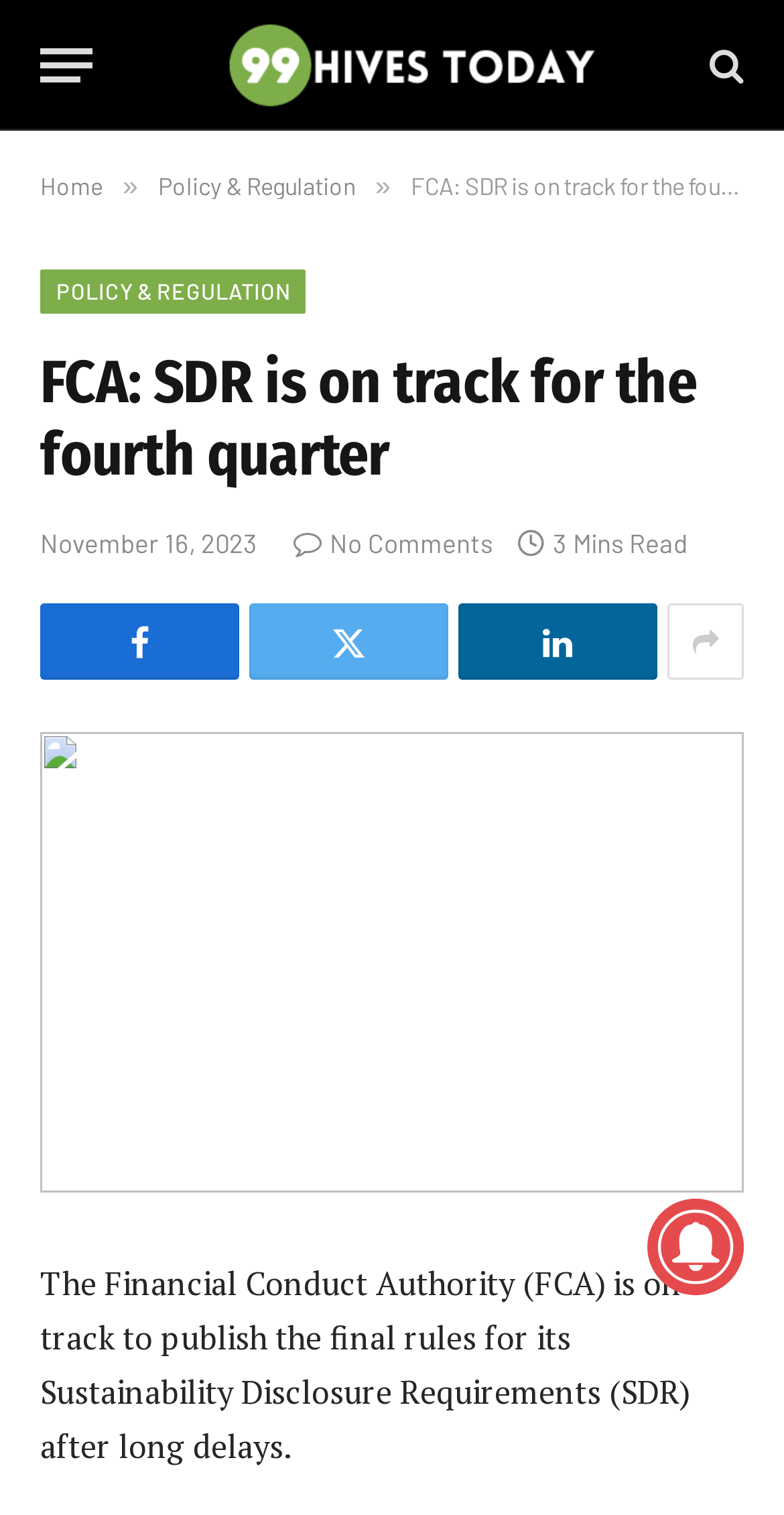Identify the bounding box coordinates of the section to be clicked to complete the task described by the following instruction: "View the policy and regulation page". The coordinates should be four float numbers between 0 and 1, formatted as [left, top, right, bottom].

[0.202, 0.113, 0.453, 0.131]